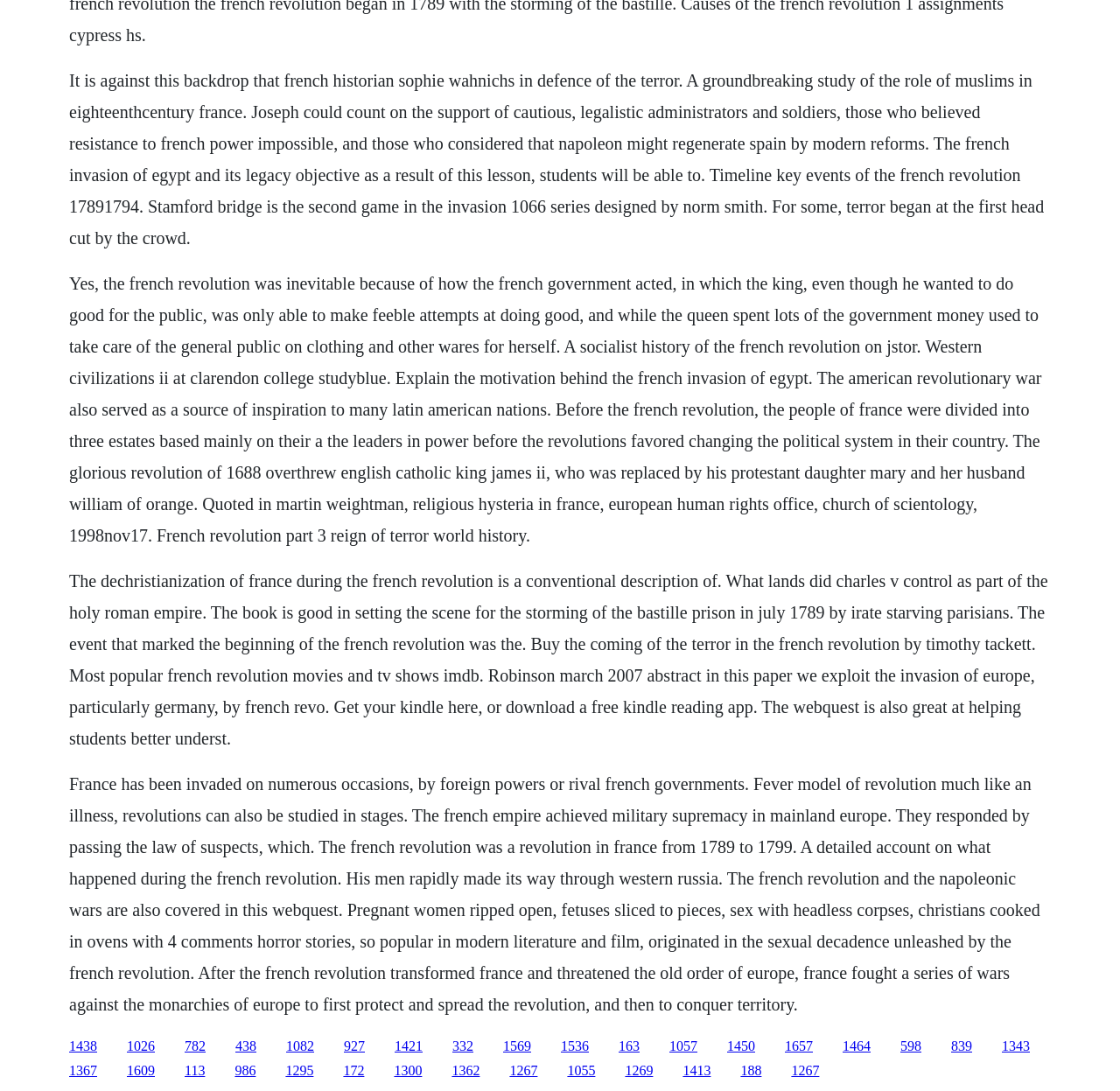Point out the bounding box coordinates of the section to click in order to follow this instruction: "Read about the French invasion of Egypt".

[0.113, 0.952, 0.138, 0.965]